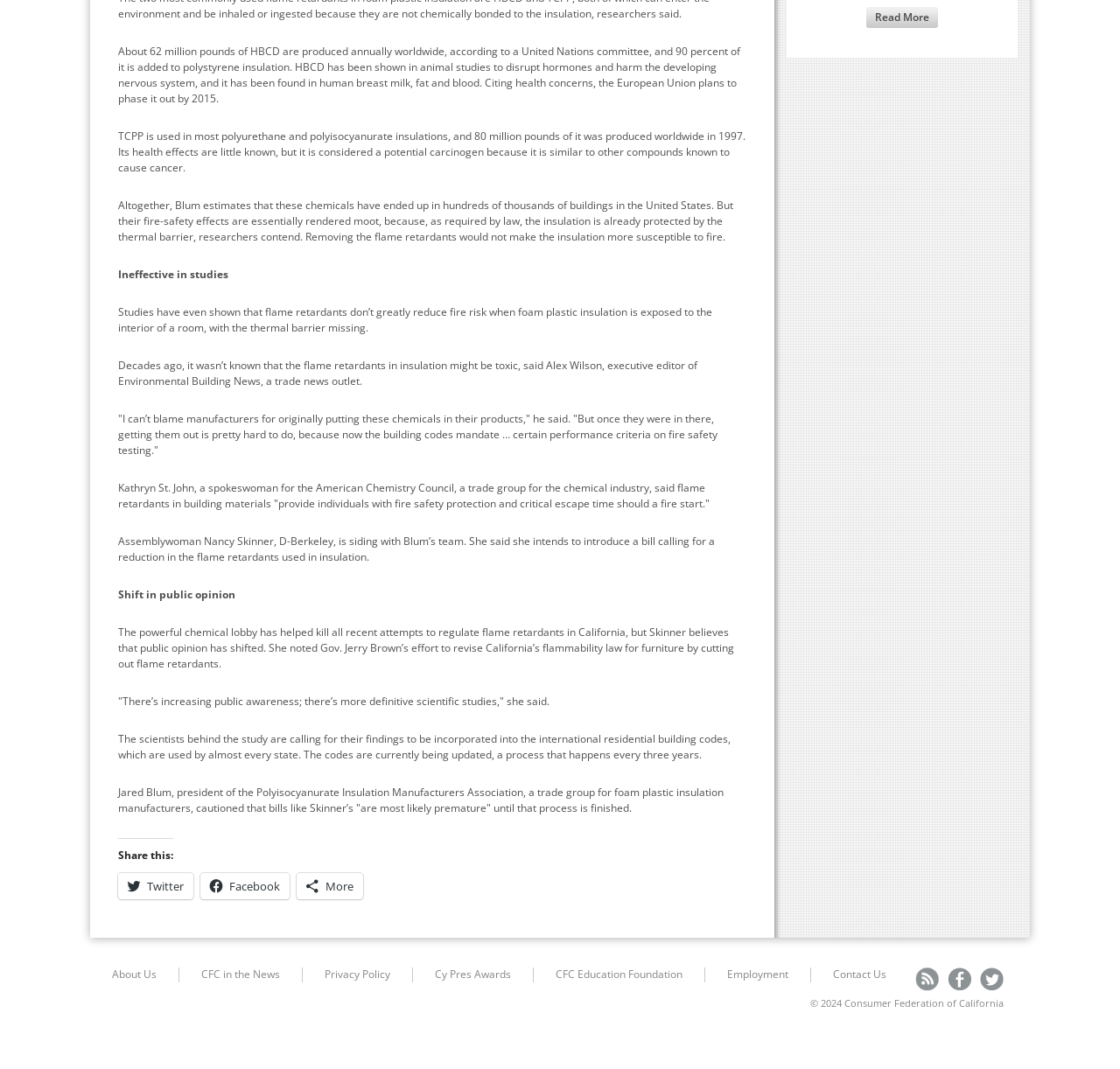Locate the UI element that matches the description About Us in the webpage screenshot. Return the bounding box coordinates in the format (top-left x, top-left y, bottom-right x, bottom-right y), with values ranging from 0 to 1.

[0.1, 0.904, 0.14, 0.918]